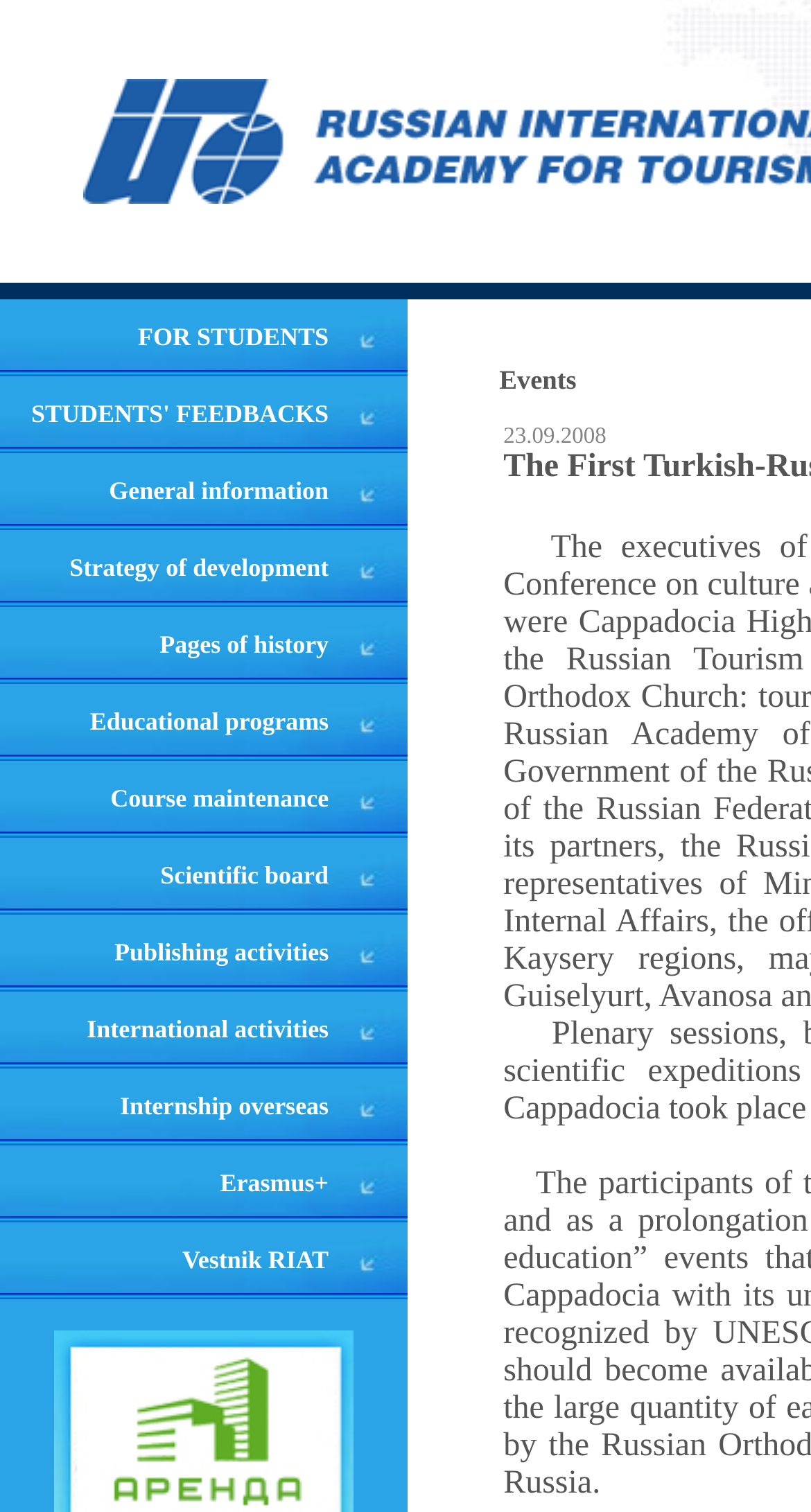Determine the bounding box coordinates of the UI element described by: "Internship overseas".

[0.148, 0.722, 0.405, 0.741]